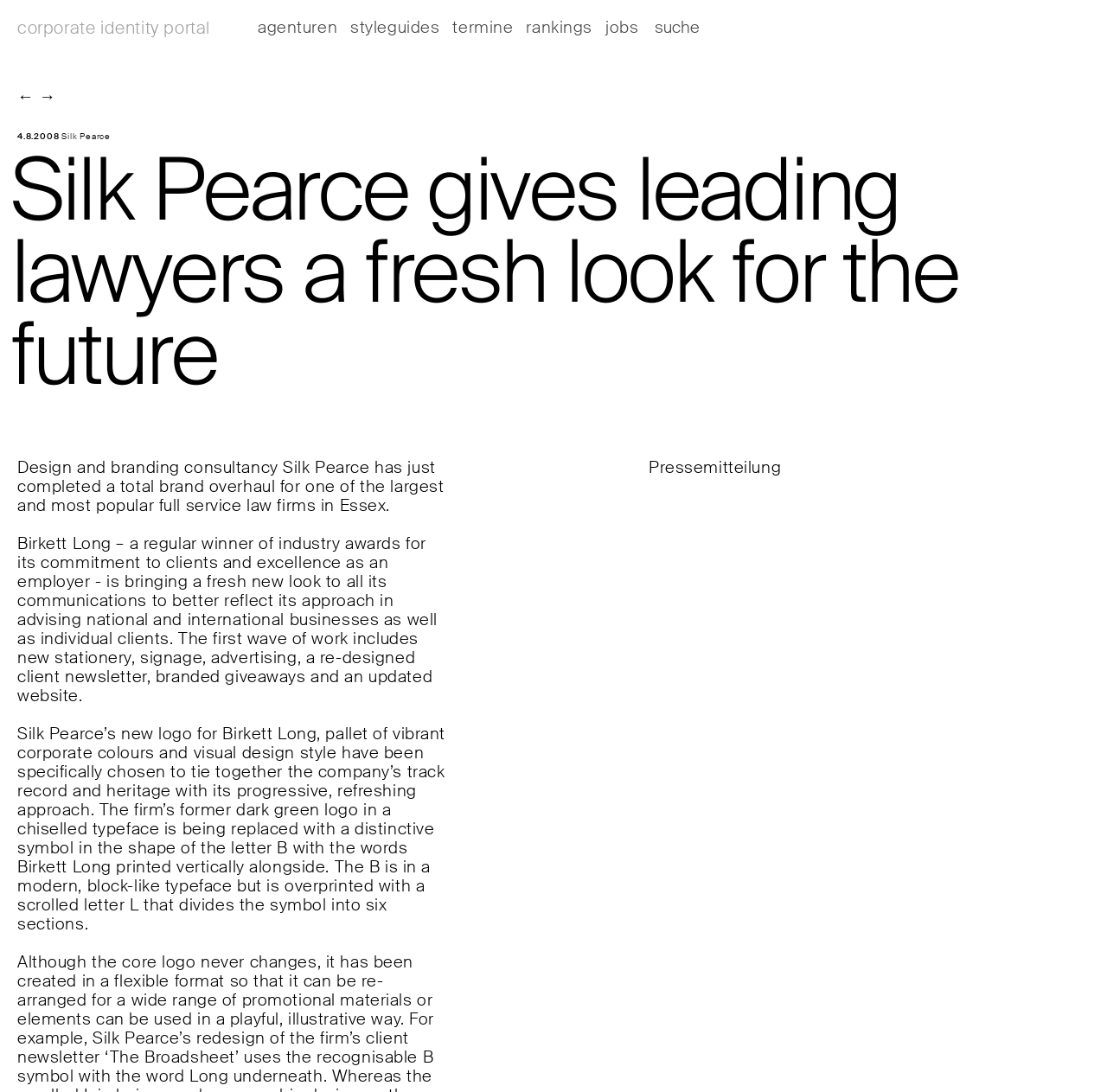Generate the text content of the main headline of the webpage.

Silk Pearce gives leading lawyers a fresh look for the future